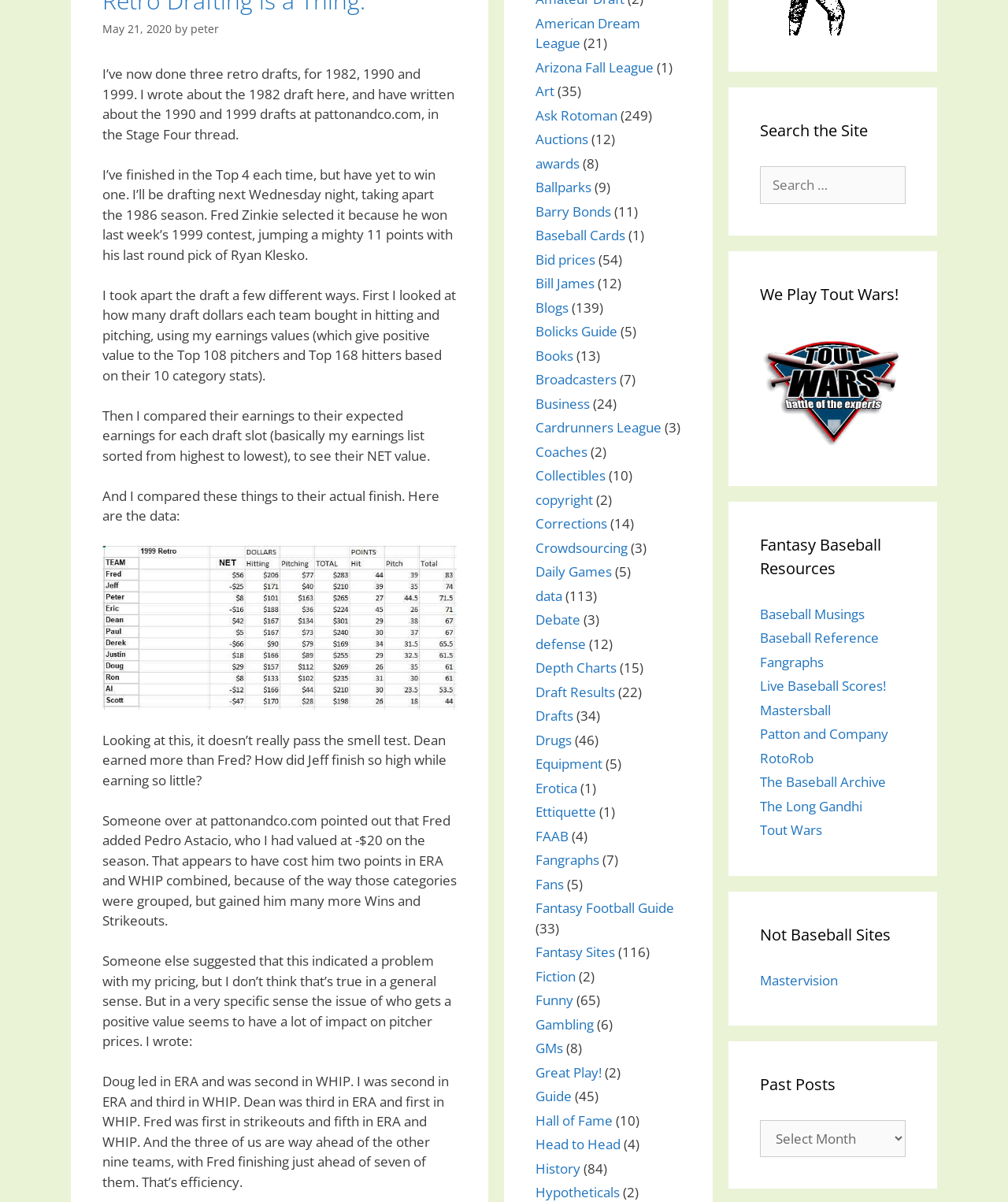From the webpage screenshot, predict the bounding box coordinates (top-left x, top-left y, bottom-right x, bottom-right y) for the UI element described here: parent_node: We Play Tout Wars!

[0.754, 0.362, 0.898, 0.377]